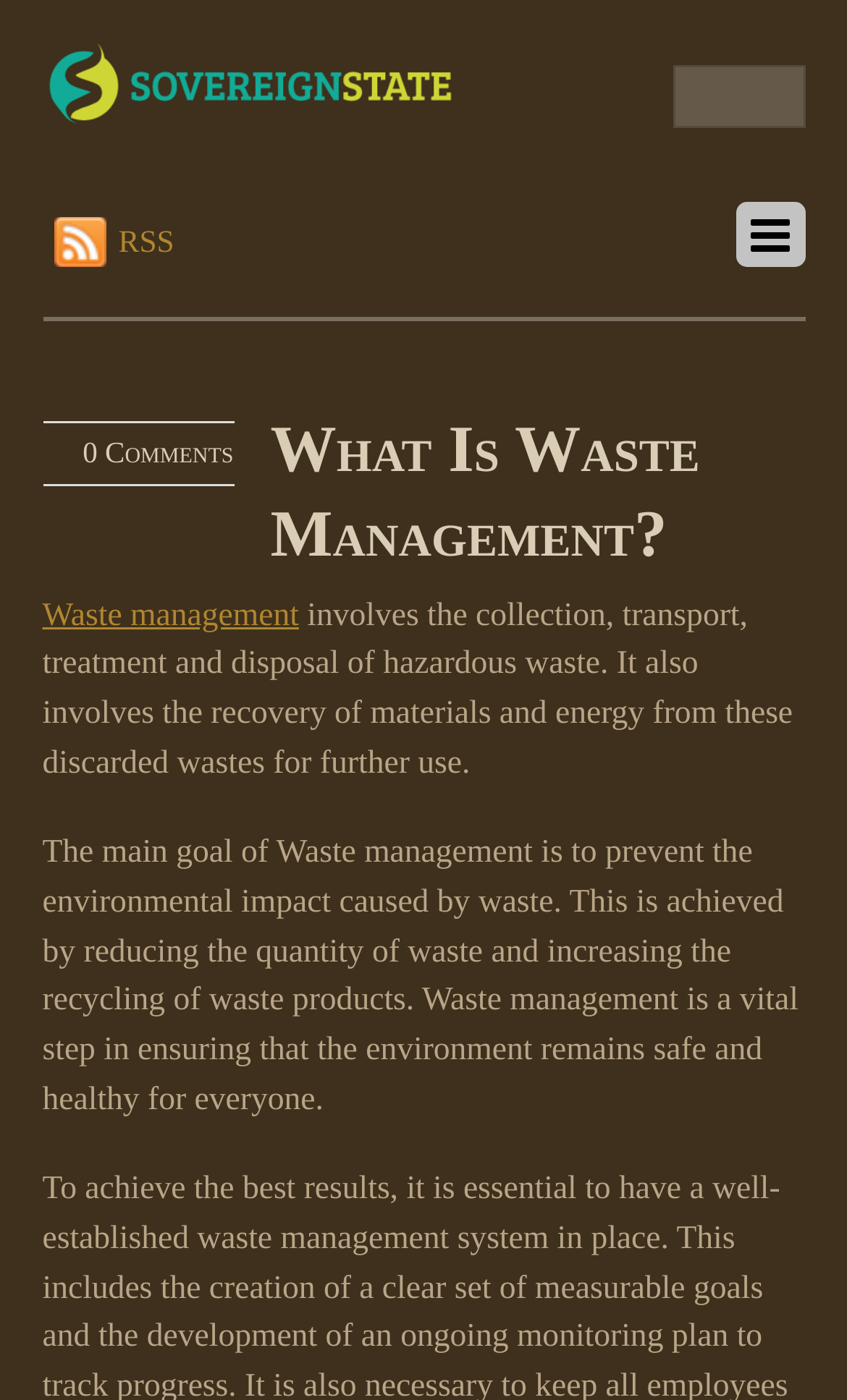Please find and give the text of the main heading on the webpage.

What Is Waste Management?